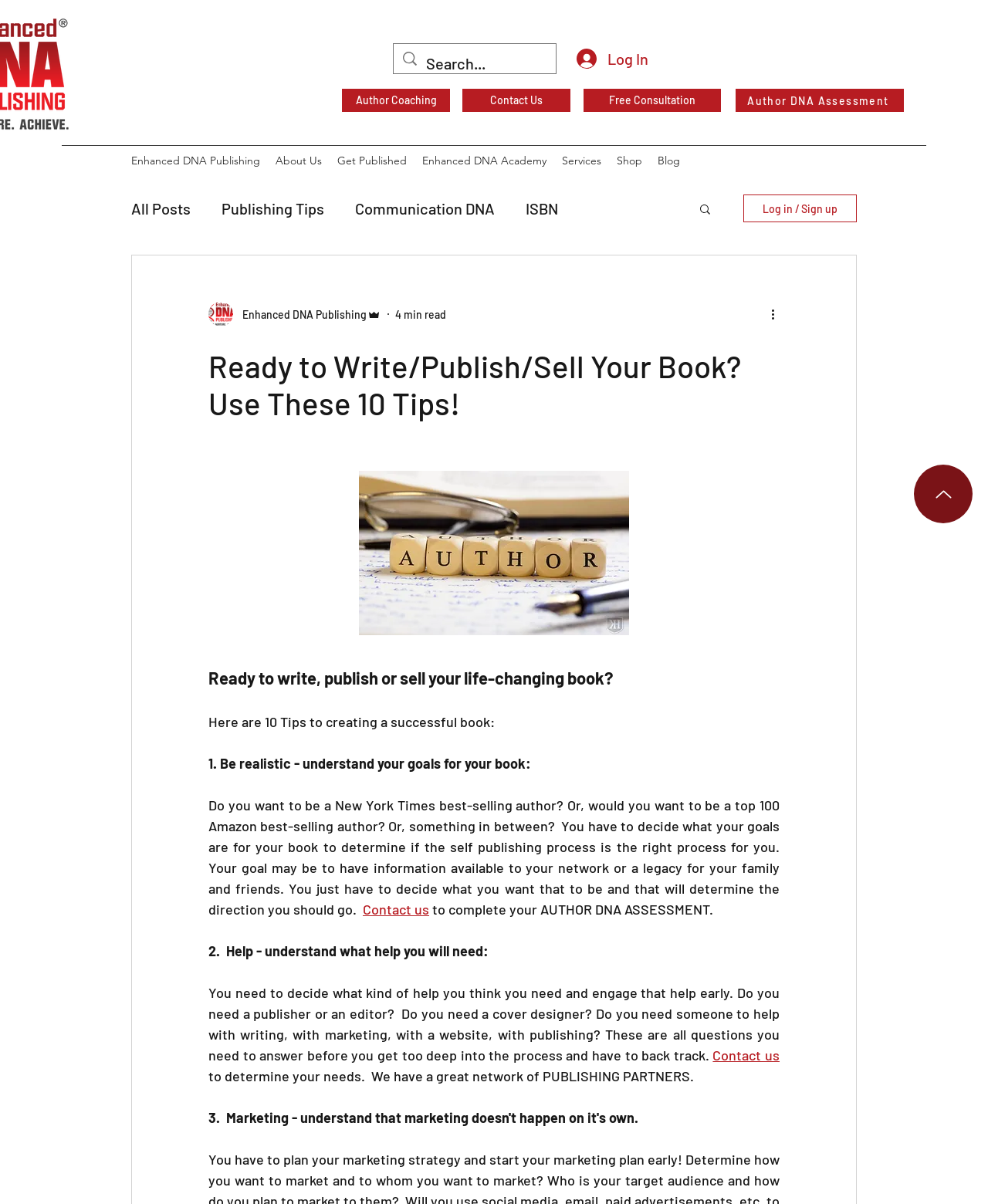Could you determine the bounding box coordinates of the clickable element to complete the instruction: "Contact us for more information"? Provide the coordinates as four float numbers between 0 and 1, i.e., [left, top, right, bottom].

[0.367, 0.748, 0.434, 0.762]